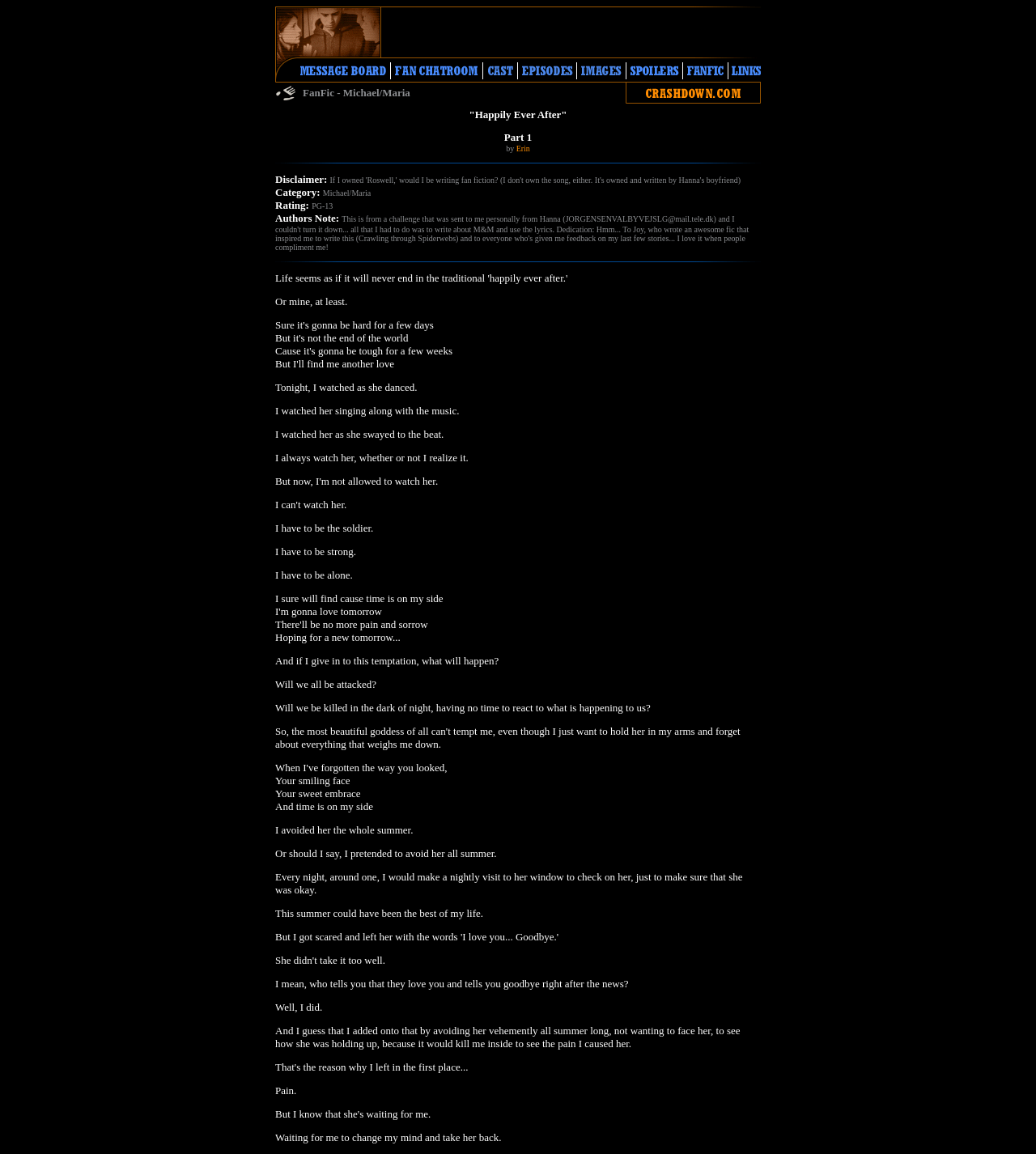Given the element description: "aria-label="Advertisement" name="aswift_0" title="Advertisement"", predict the bounding box coordinates of this UI element. The coordinates must be four float numbers between 0 and 1, given as [left, top, right, bottom].

[0.369, 0.007, 0.734, 0.049]